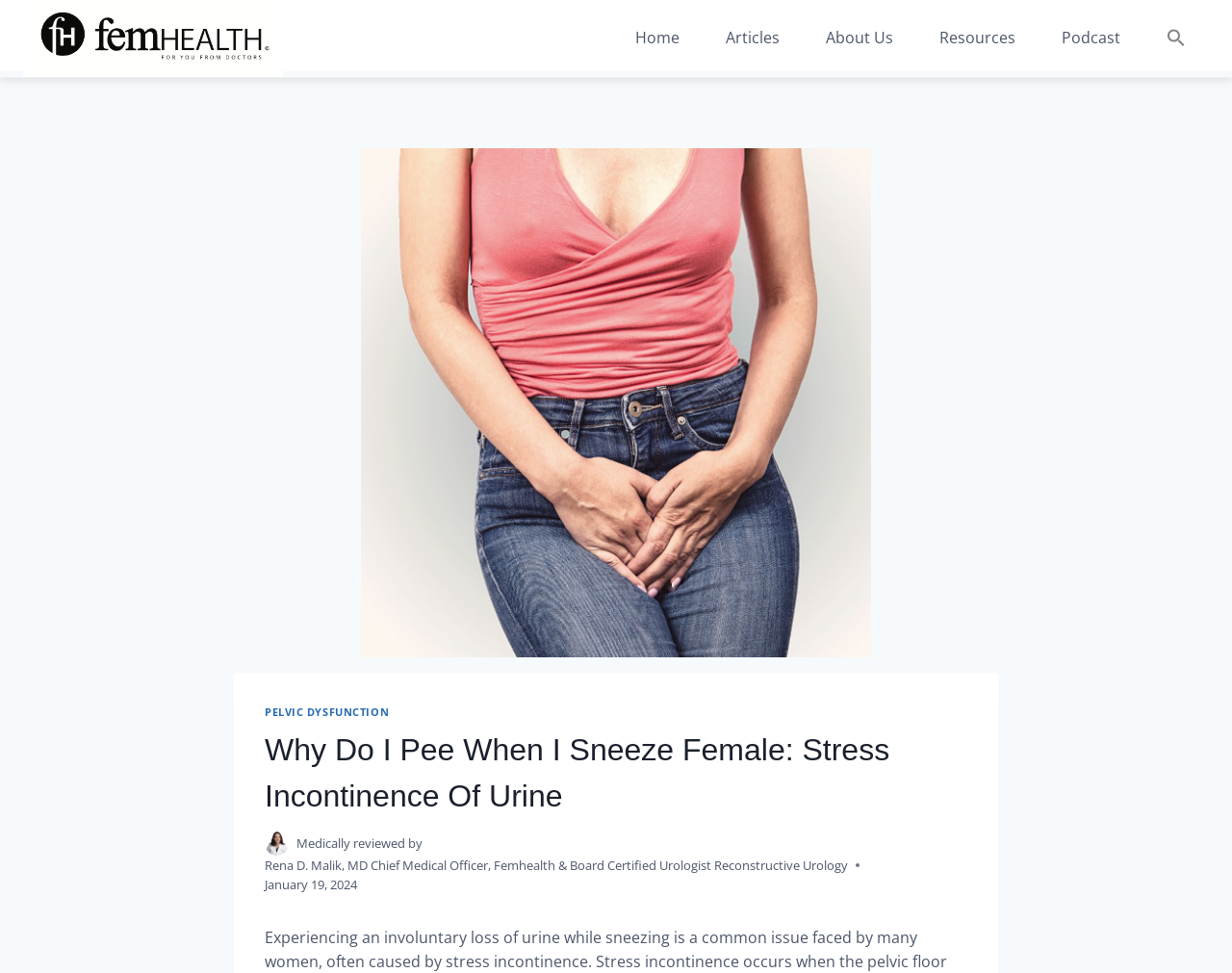Generate an in-depth caption that captures all aspects of the webpage.

The webpage is about women's health, specifically discussing the issue of experiencing involuntary loss of urine while sneezing, which is often caused by stress incontinence. 

At the top left corner, there is a logo of Femhealth, a women's health care organization. To the right of the logo, there is a primary navigation menu with links to different sections of the website, including Home, Articles, About Us, Resources, Podcast, and a Search Icon Link. 

Below the navigation menu, there is a header section with a link to "PELVIC DYSFUNCTION" on the left side. The main title of the webpage, "Why Do I Pee When I Sneeze Female: Stress Incontinence Of Urine", is centered in this section. 

To the right of the title, there is an author image and a medically reviewed by section, which includes the name and title of the reviewer, Rena D. Malik, MD, Chief Medical Officer of Femhealth and a Board Certified Urologist in Reconstructive Urology. 

Below the author information, there is a timestamp indicating that the article was reviewed on January 19, 2024.